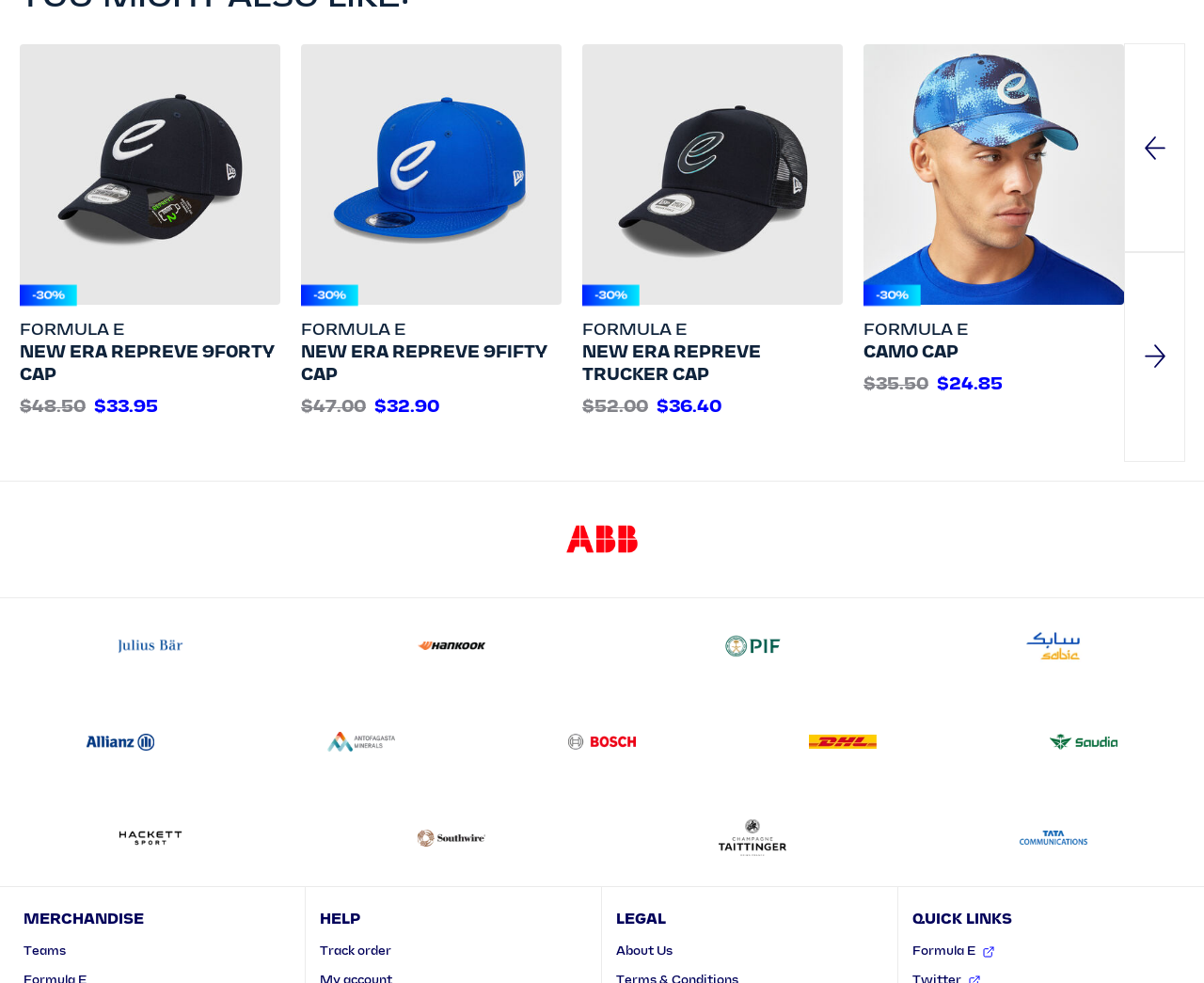What is the price of the Camo Cap?
Give a detailed and exhaustive answer to the question.

The price of the Camo Cap is $24.85, which is displayed as a link with a text of 'FORMULA E CAMO CAP Price reduced from $35.50 $24.85'. The original price was $35.50, but it has been reduced to $24.85.